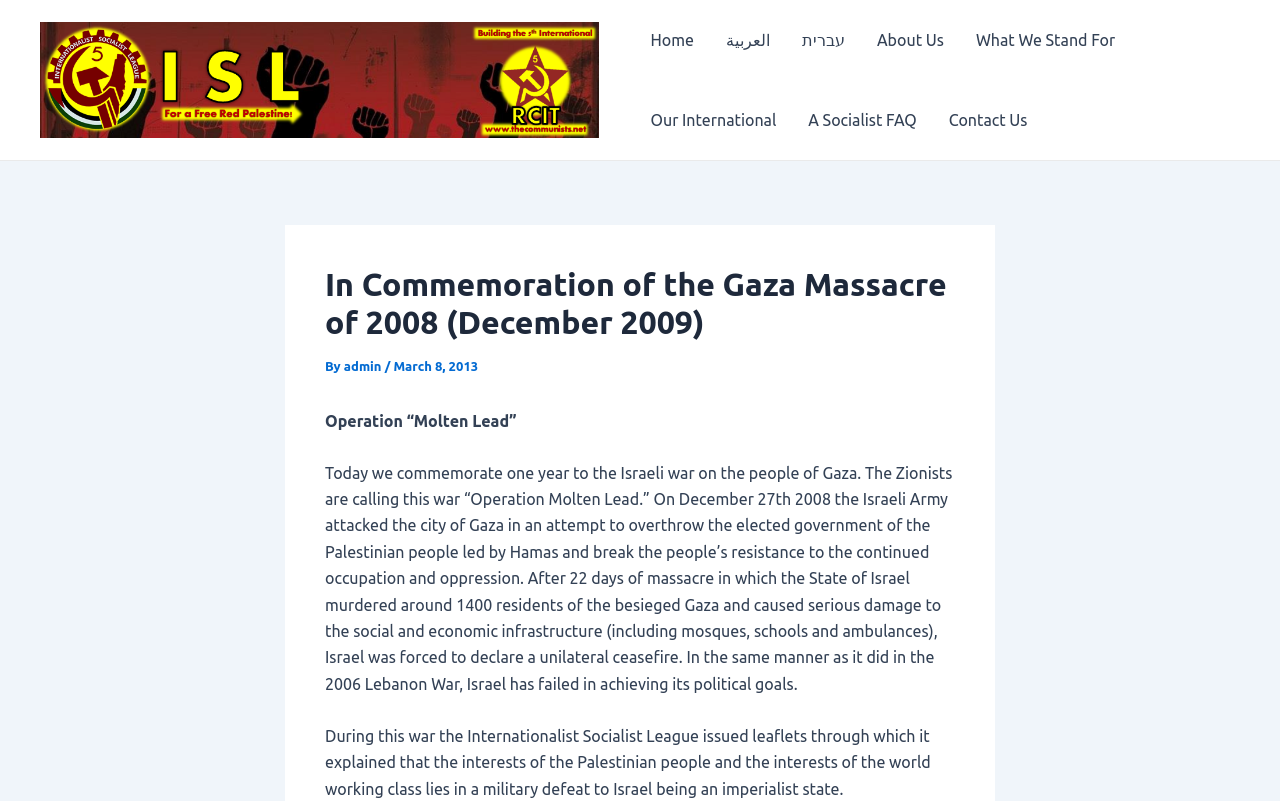What is the language of the link 'العربية'?
Based on the image, give a concise answer in the form of a single word or short phrase.

Arabic